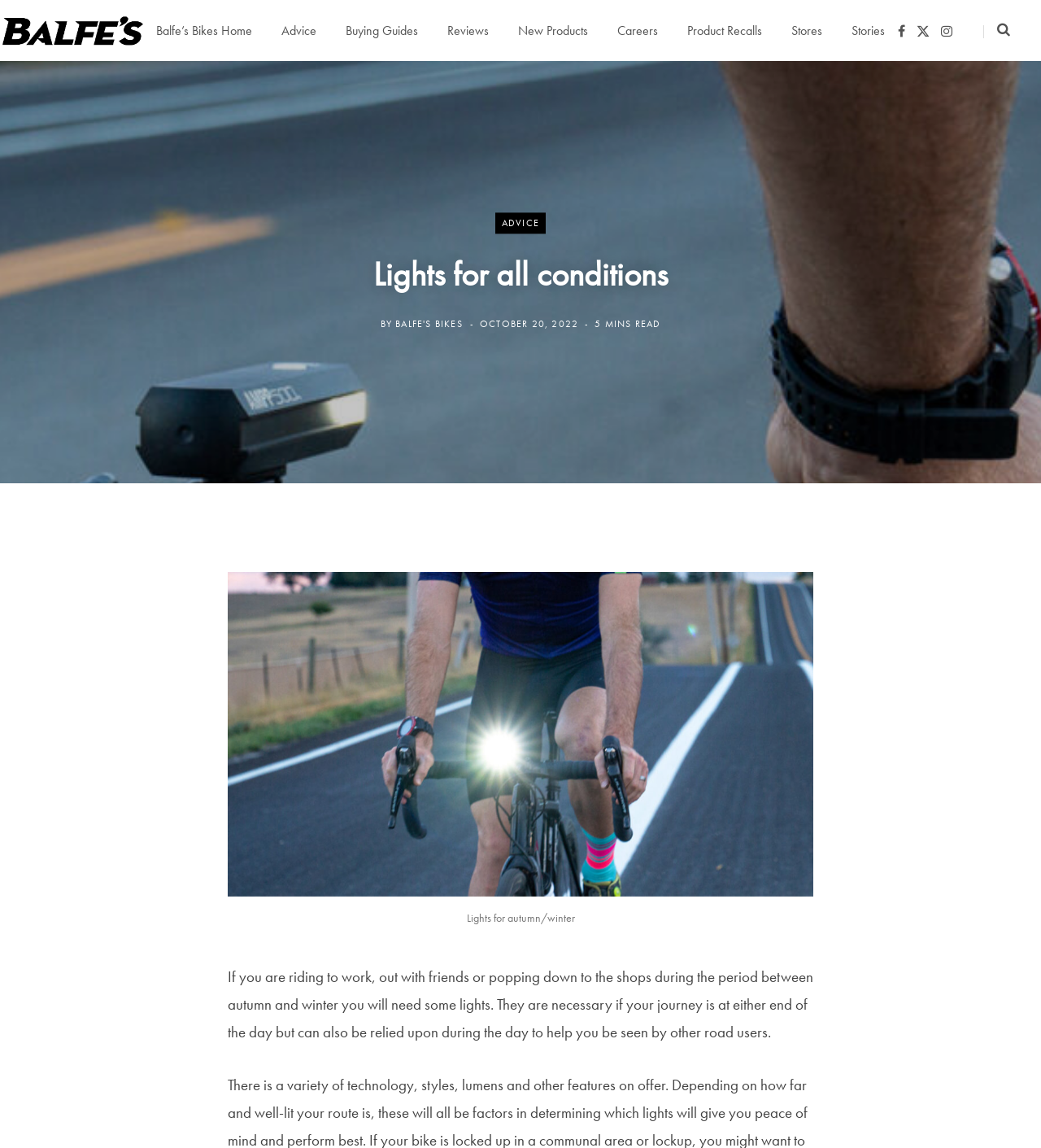Respond with a single word or phrase for the following question: 
What is the name of the blog?

Balfes Bikes Blog